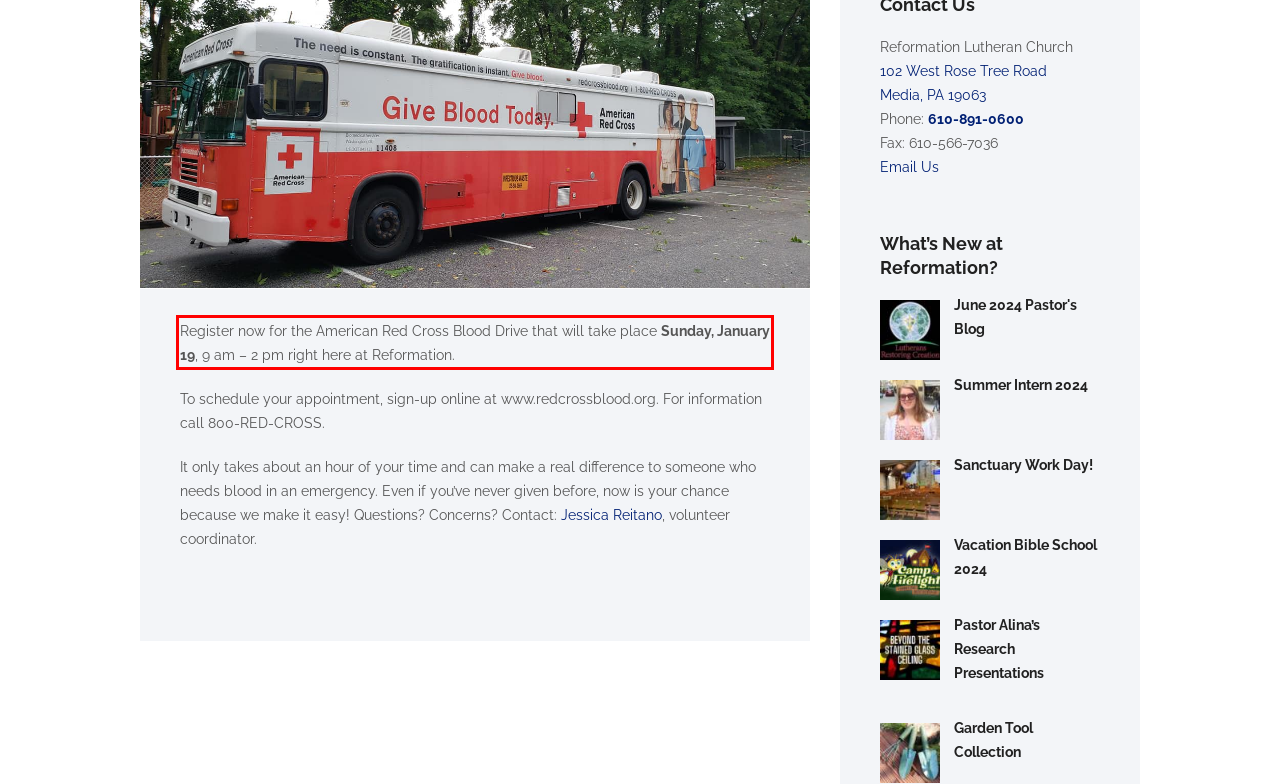Please examine the screenshot of the webpage and read the text present within the red rectangle bounding box.

Register now for the American Red Cross Blood Drive that will take place Sunday, January 19, 9 am – 2 pm right here at Reformation.